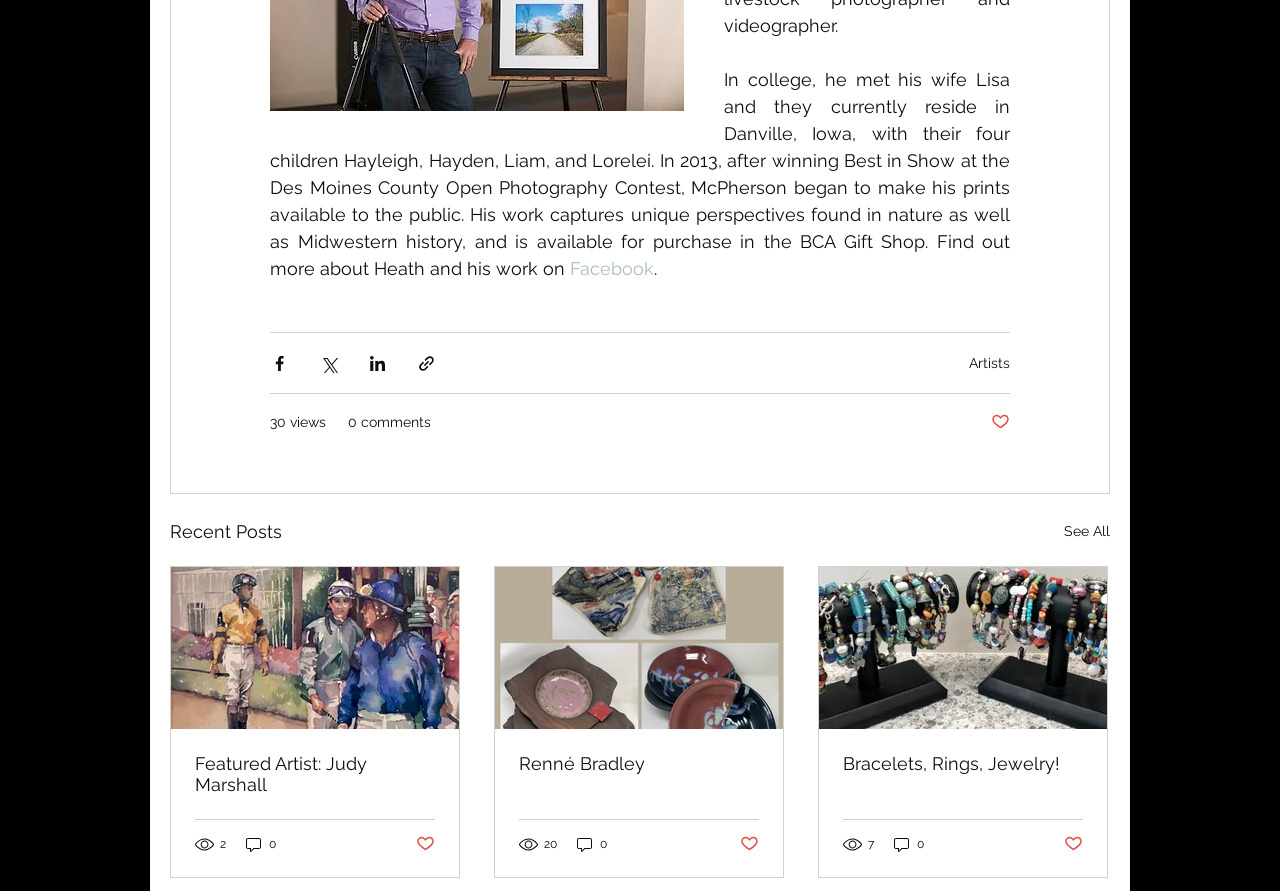Extract the bounding box coordinates for the UI element described as: "Renné Bradley".

[0.405, 0.845, 0.593, 0.869]